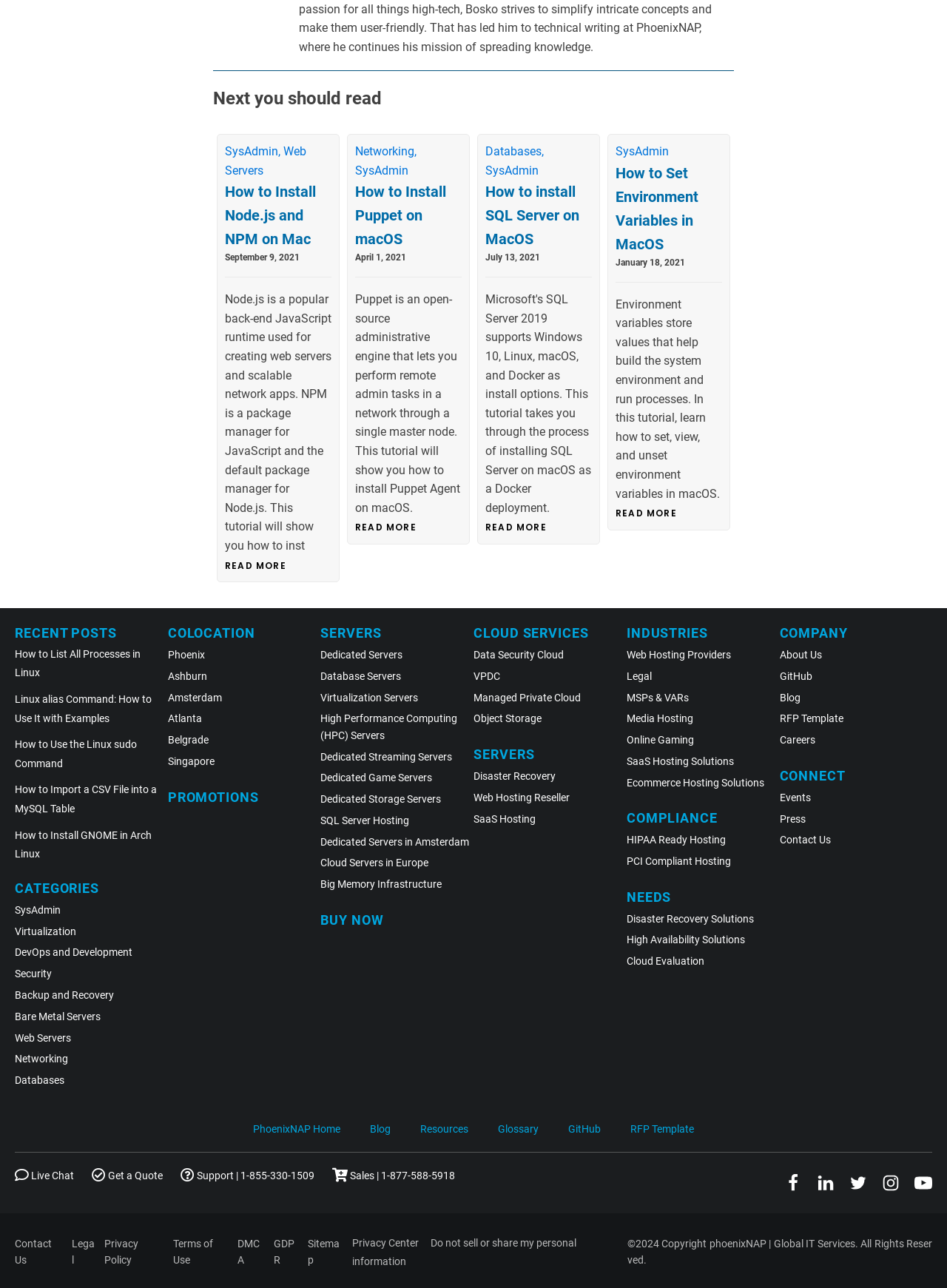Pinpoint the bounding box coordinates for the area that should be clicked to perform the following instruction: "Click on 'Find Area Of Composite Figures (Rectangles And Semicircles)'".

None